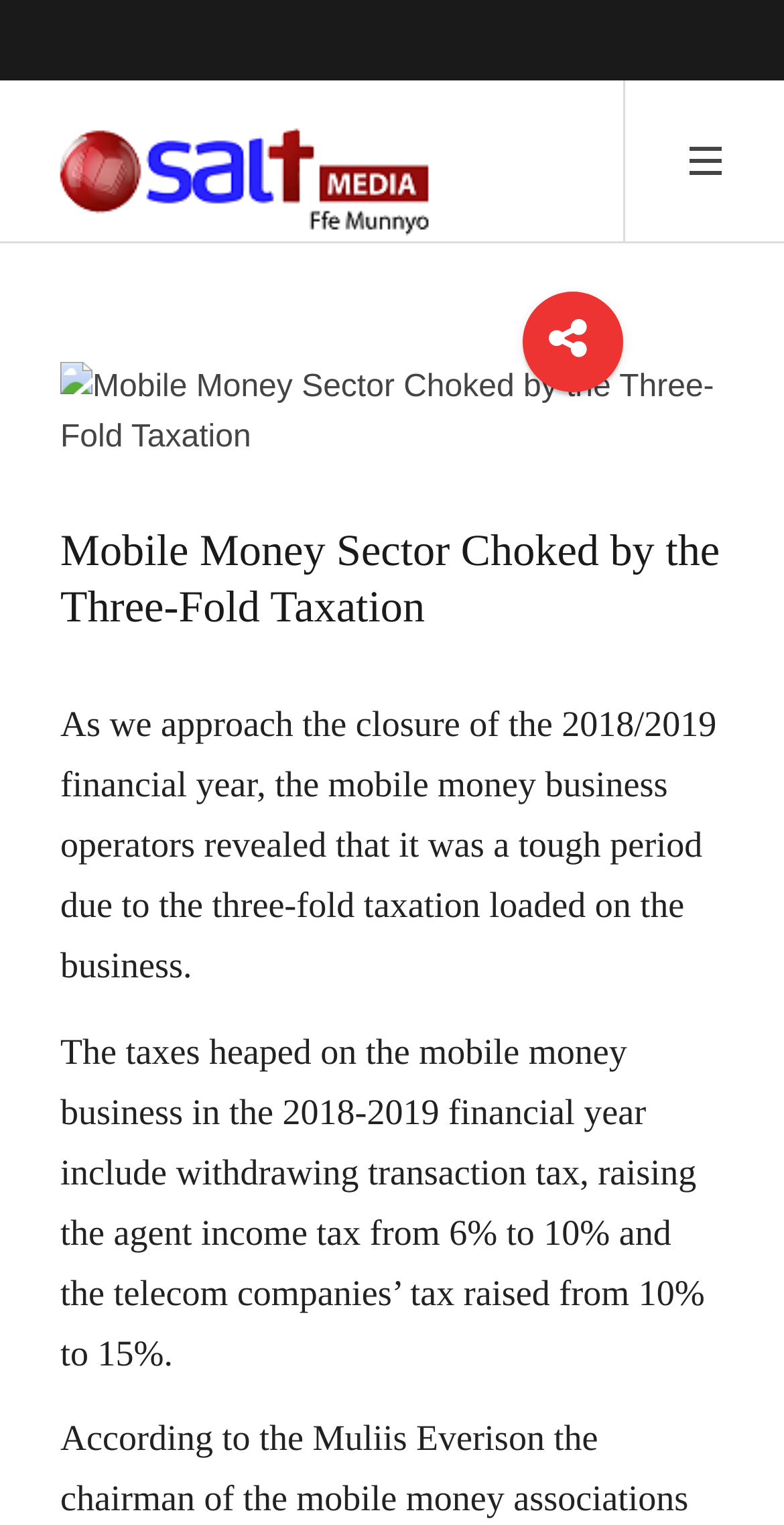Bounding box coordinates are given in the format (top-left x, top-left y, bottom-right x, bottom-right y). All values should be floating point numbers between 0 and 1. Provide the bounding box coordinate for the UI element described as: alt="salt media Uganda"

[0.047, 0.053, 0.552, 0.158]